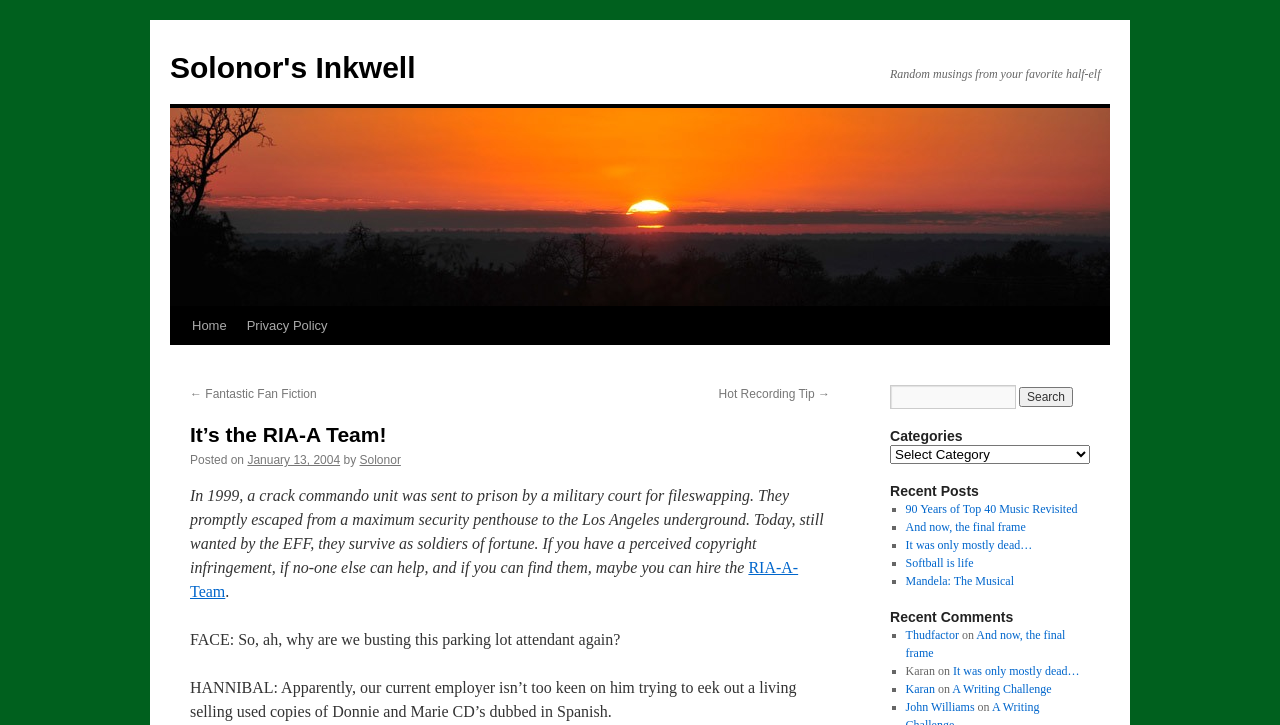Provide the bounding box coordinates of the section that needs to be clicked to accomplish the following instruction: "Click on the 'Search Now' button."

None